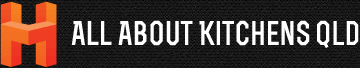What is the style of the font used for the company name?
Provide a detailed and well-explained answer to the question.

The caption describes the font used for the company name 'ALL ABOUT KITCHENS QLD' as clean and contemporary, which suggests a modern and professional look.